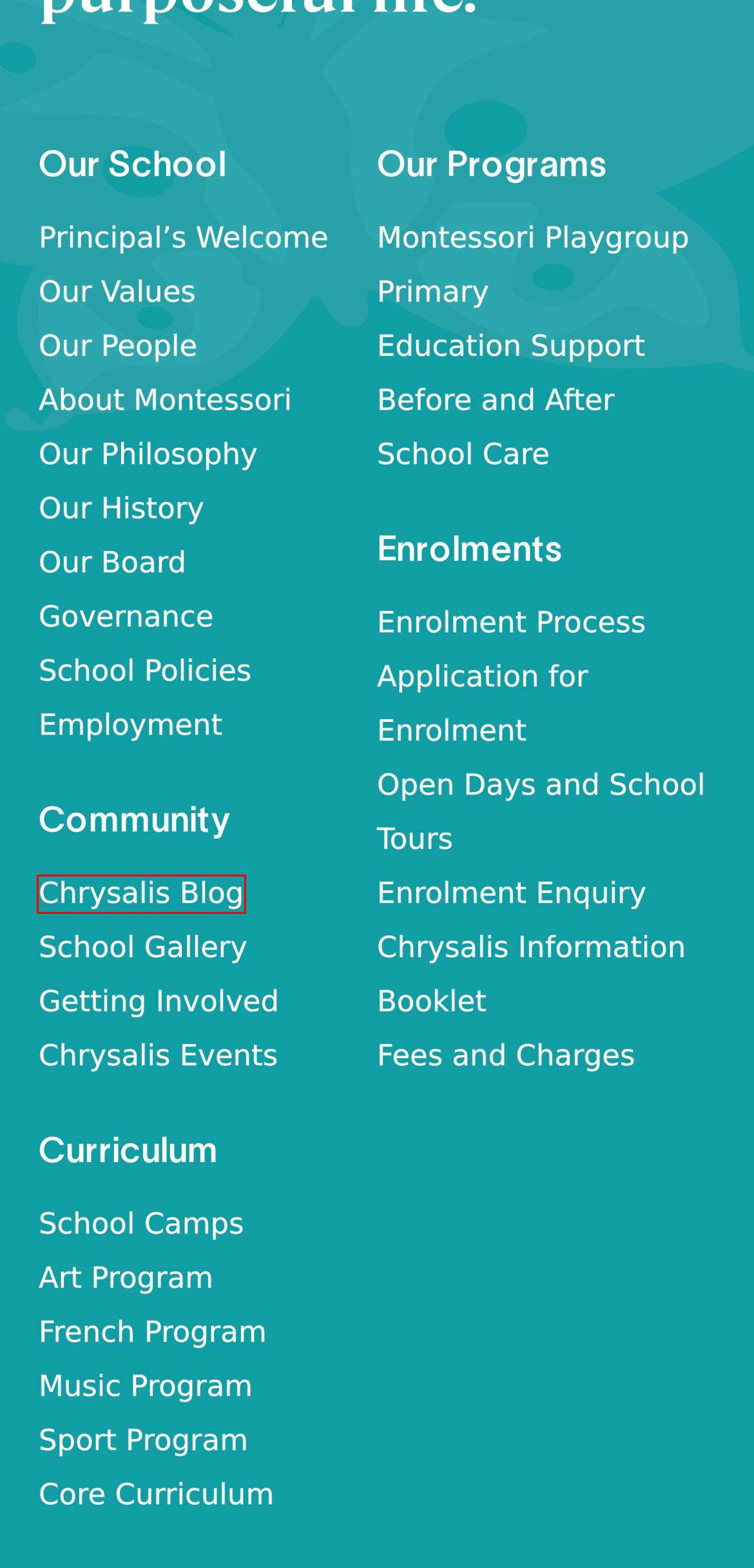Consider the screenshot of a webpage with a red bounding box and select the webpage description that best describes the new page that appears after clicking the element inside the red box. Here are the candidates:
A. School Gallery – Chrysalis Montessori School Perth
B. Chrysalis Events – Chrysalis Montessori School Perth
C. Chrysalis Information Booklet – Chrysalis Montessori School Perth
D. Principal’s Welcome – Chrysalis Montessori School Perth
E. Our History – Chrysalis Montessori School Perth
F. Getting Involved – Chrysalis Montessori School Perth
G. Chrysalis Blog – Chrysalis Montessori School Perth
H. Governance – Chrysalis Montessori School Perth

G